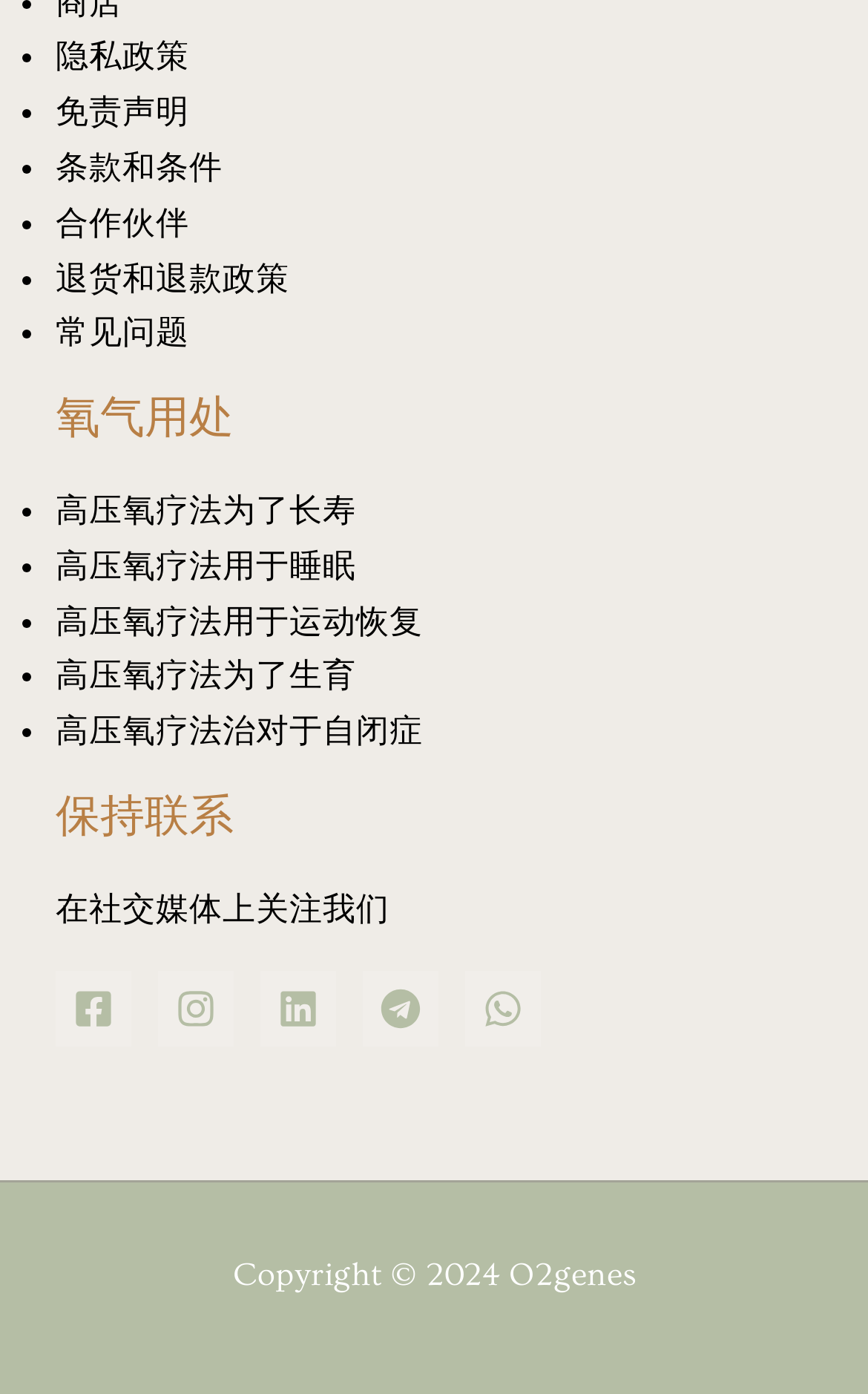Look at the image and write a detailed answer to the question: 
What is the copyright year of O2genes?

The copyright year of O2genes can be found at the bottom of the webpage, where it is stated as 'Copyright © 2024 O2genes'.